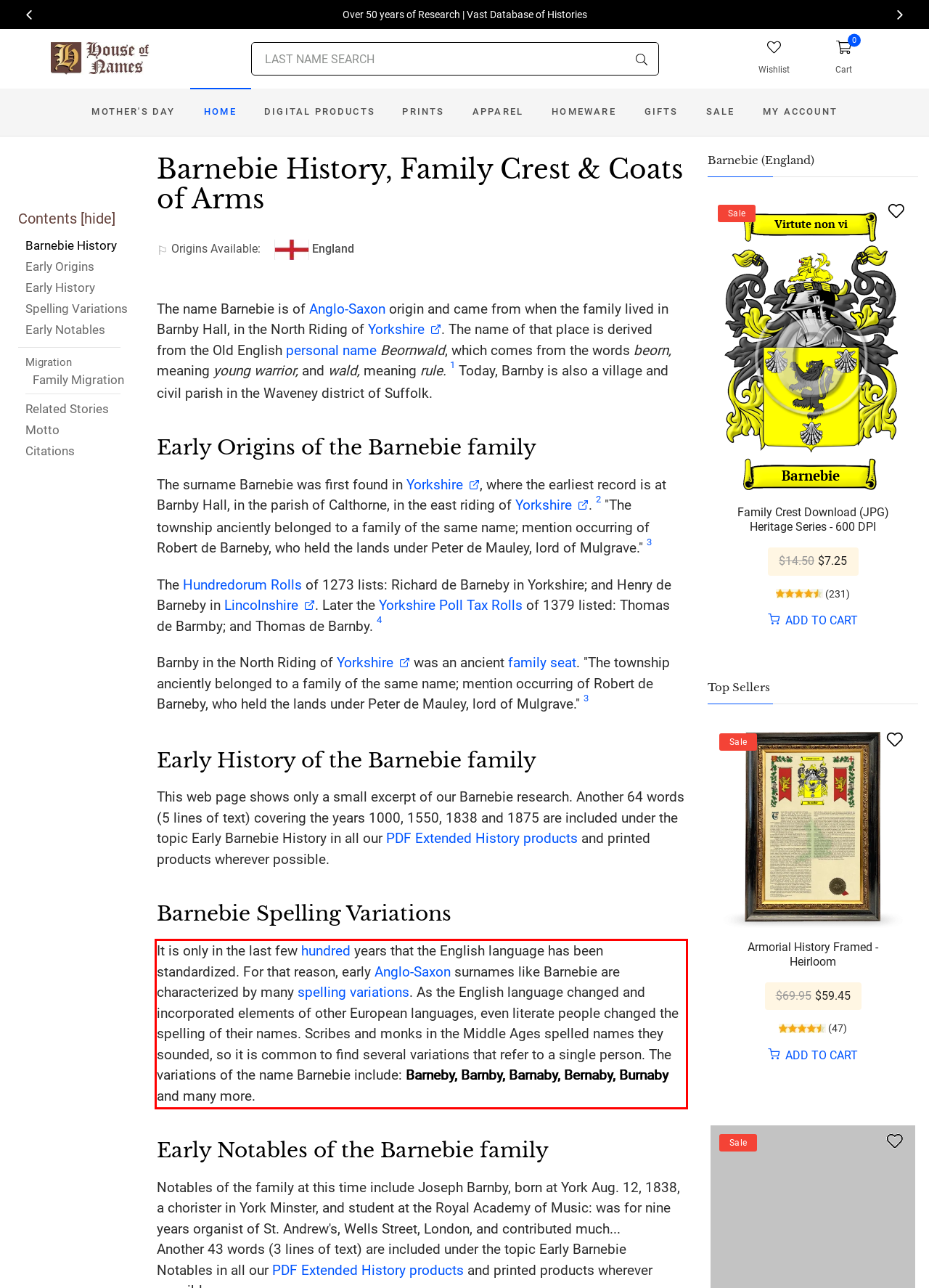The screenshot provided shows a webpage with a red bounding box. Apply OCR to the text within this red bounding box and provide the extracted content.

It is only in the last few hundred years that the English language has been standardized. For that reason, early Anglo-Saxon surnames like Barnebie are characterized by many spelling variations. As the English language changed and incorporated elements of other European languages, even literate people changed the spelling of their names. Scribes and monks in the Middle Ages spelled names they sounded, so it is common to find several variations that refer to a single person. The variations of the name Barnebie include: Barneby, Barnby, Barnaby, Bernaby, Burnaby and many more.